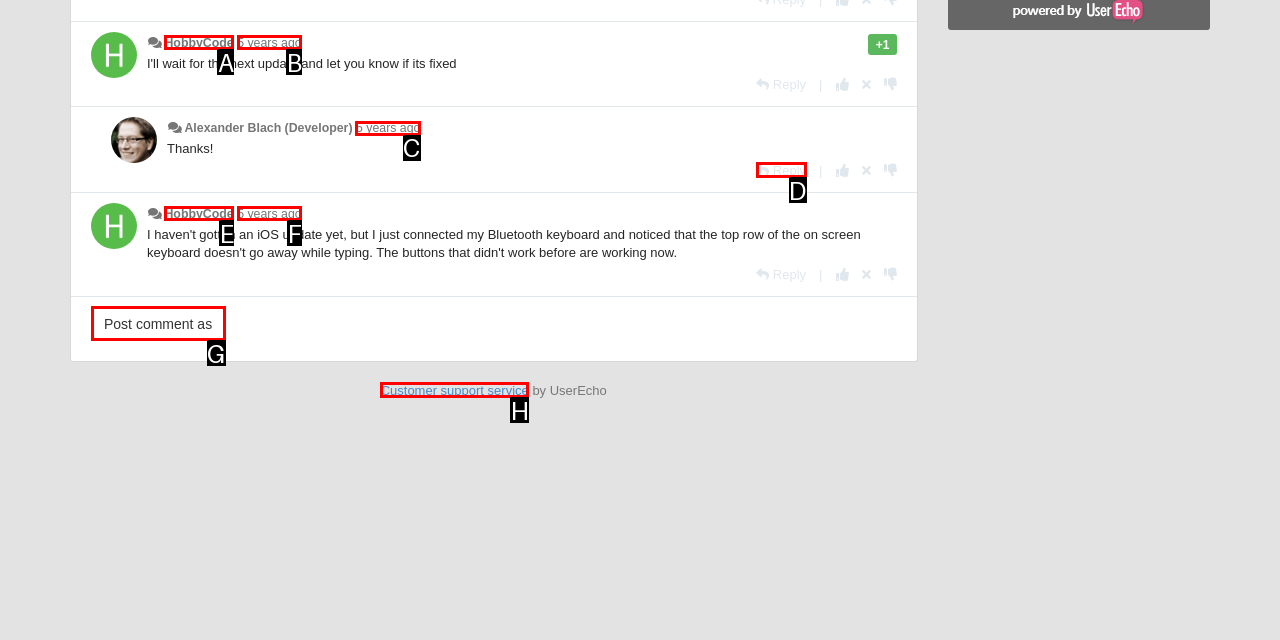Choose the option that matches the following description: Privacy Policy
Reply with the letter of the selected option directly.

None